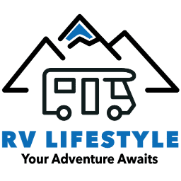Analyze the image and provide a detailed caption.

The image features the logo of "RV Lifestyle," prominently showcasing an illustration of a recreational vehicle set against a backdrop of stylized mountains. The mountains are outlined in black, with a distinct blue peak that adds a touch of color to the otherwise monochrome design. Below the vehicle and mountain graphic, the words "RV Lifestyle" are presented in bold, blue lettering, conveying a sense of adventure and exploration. Underneath, the slogan "Your Adventure Awaits" is displayed in a smaller font, reinforcing the theme of travel and the excitement of life on the road. This logo symbolizes the spirit of RV living, inviting enthusiasts to embark on new journeys while embracing the freedom of the open road.